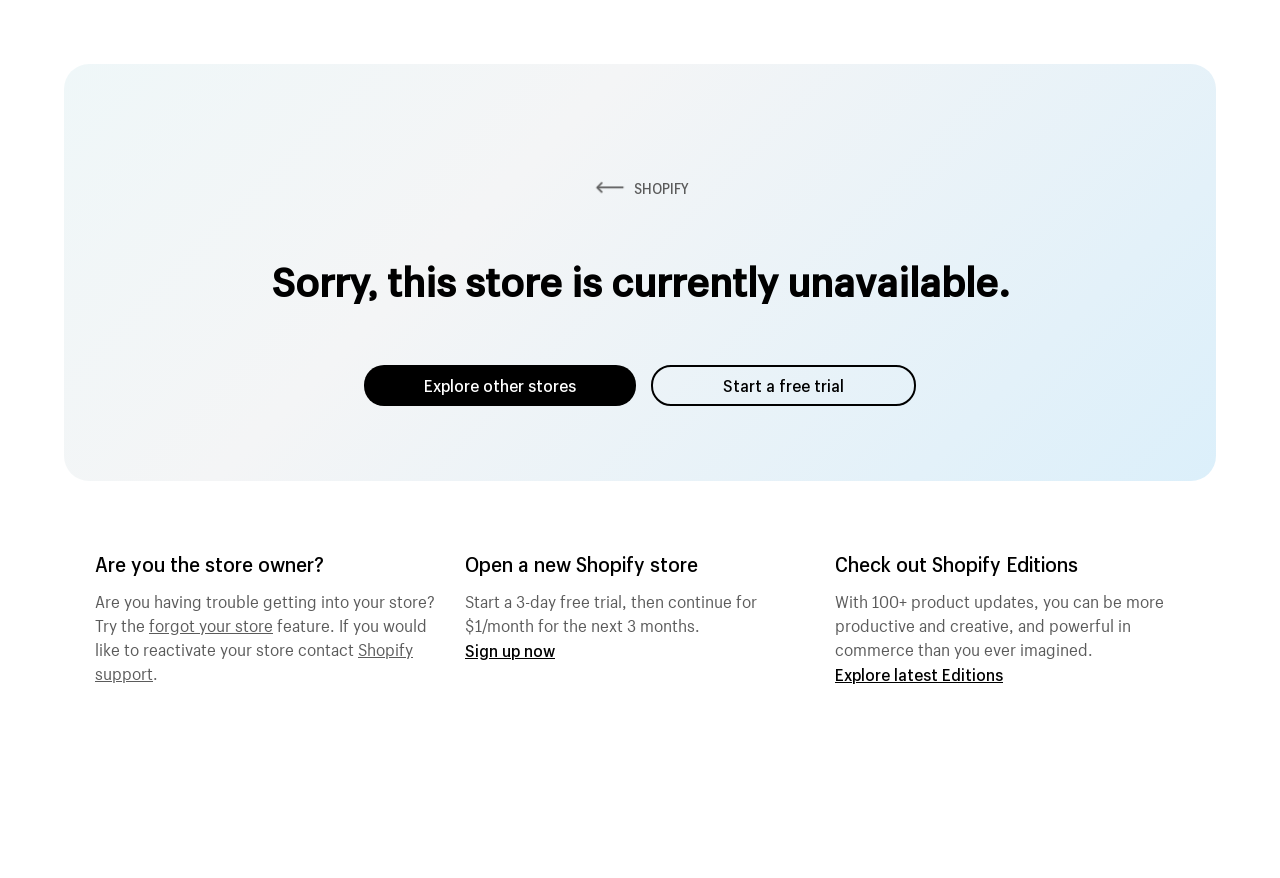Summarize the webpage comprehensively, mentioning all visible components.

This webpage appears to be a Shopify ecommerce platform page. At the top, there is a prominent link to "SHOPIFY" accompanied by an image, likely the company's logo. Below this, a heading announces that the store is currently unavailable. 

To the right of the heading, there are two links: "Explore other stores" and "Start a free trial". The first link is positioned slightly above the second one. 

Further down, a section targets the store owner, asking if they are having trouble accessing their store. This section includes a link to "forgot your store" and another to "Shopify support". 

Adjacent to this section, an option to "Open a new Shopify store" is presented, along with a brief description of the benefits, including a 3-day free trial. A "Sign up now" link is provided below. 

On the right side of the page, a section promotes "Shopify Editions", highlighting its features and benefits. A link to "Explore latest Editions" is included.